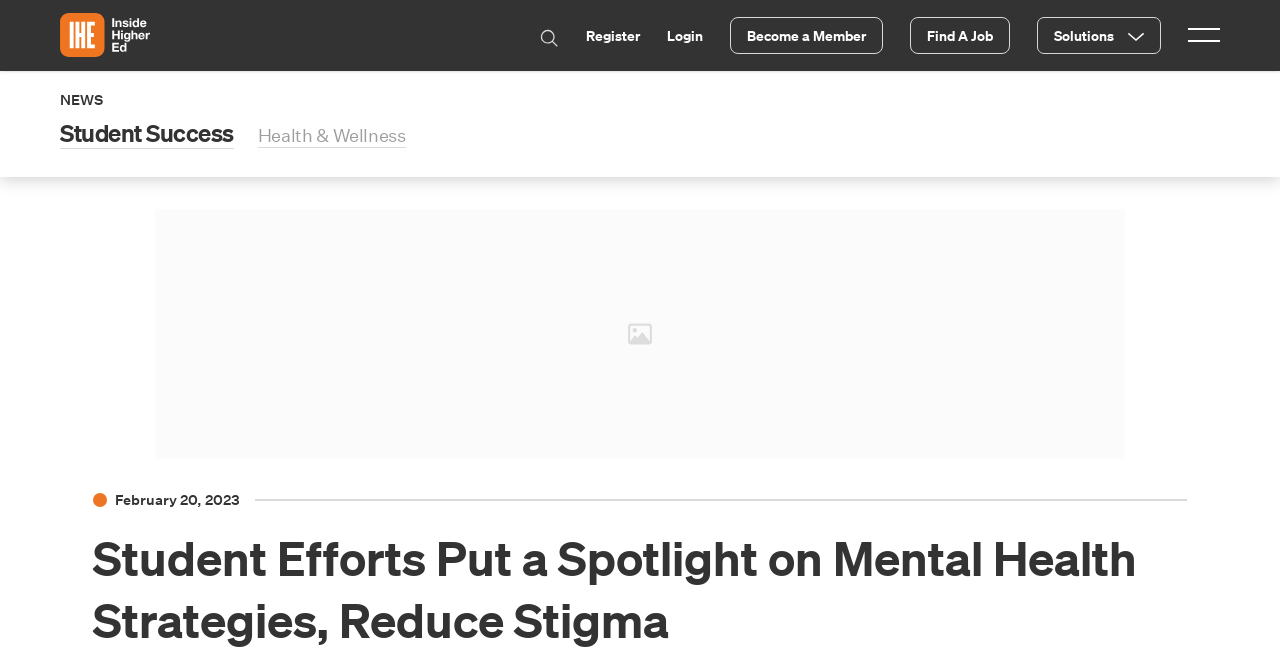What is the date mentioned on the page?
Answer briefly with a single word or phrase based on the image.

February 20, 2023